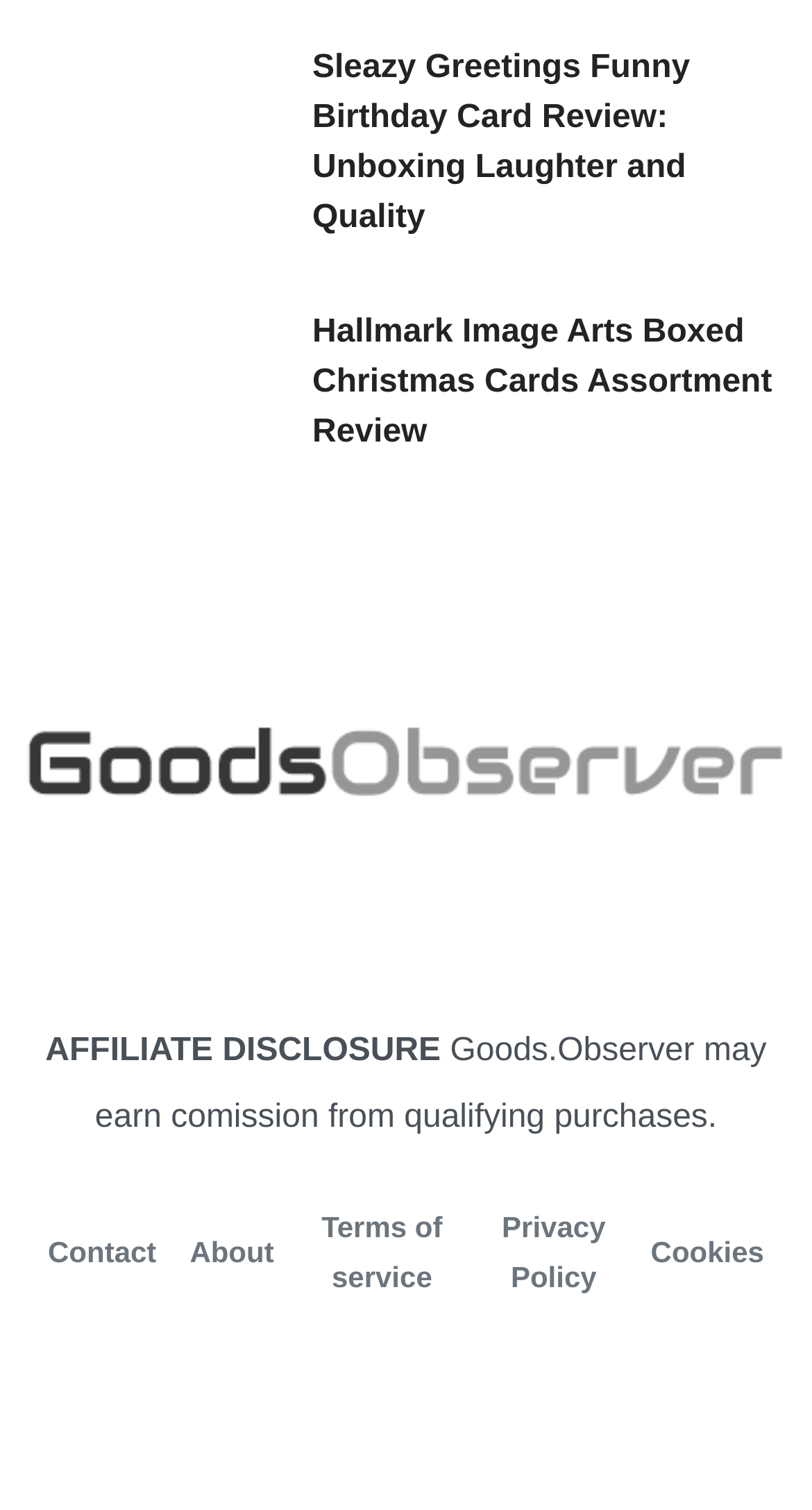Provide a brief response in the form of a single word or phrase:
What is the topic of the first review on the webpage?

Birthday card